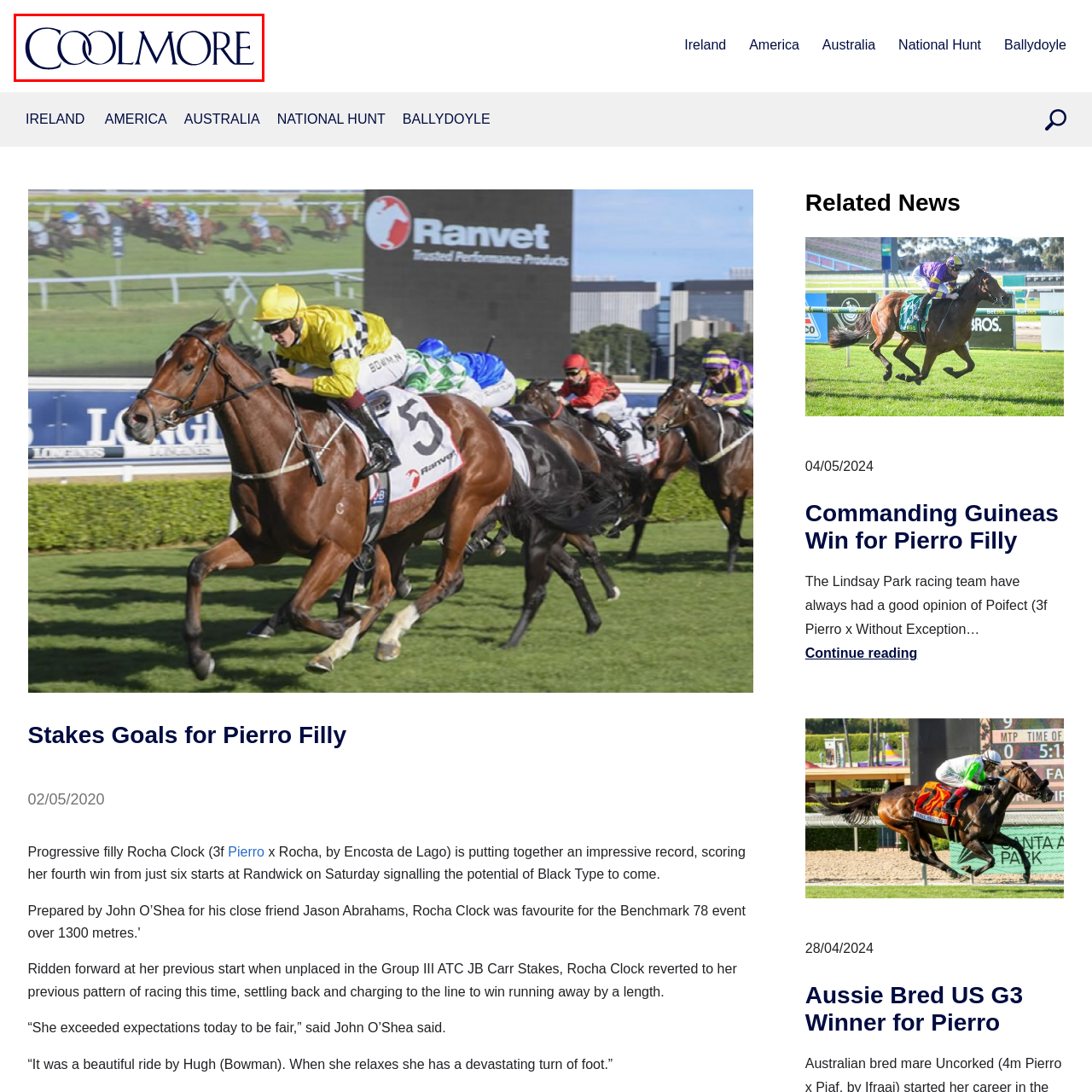What is the purpose of the Coolmore logo in the user interface?
Study the image highlighted with a red bounding box and respond to the question with a detailed answer.

According to the caption, the logo is 'positioned strategically in the user interface' and 'serves as a link to the Coolmore homepage', inviting visitors to explore the organization's history and offerings.